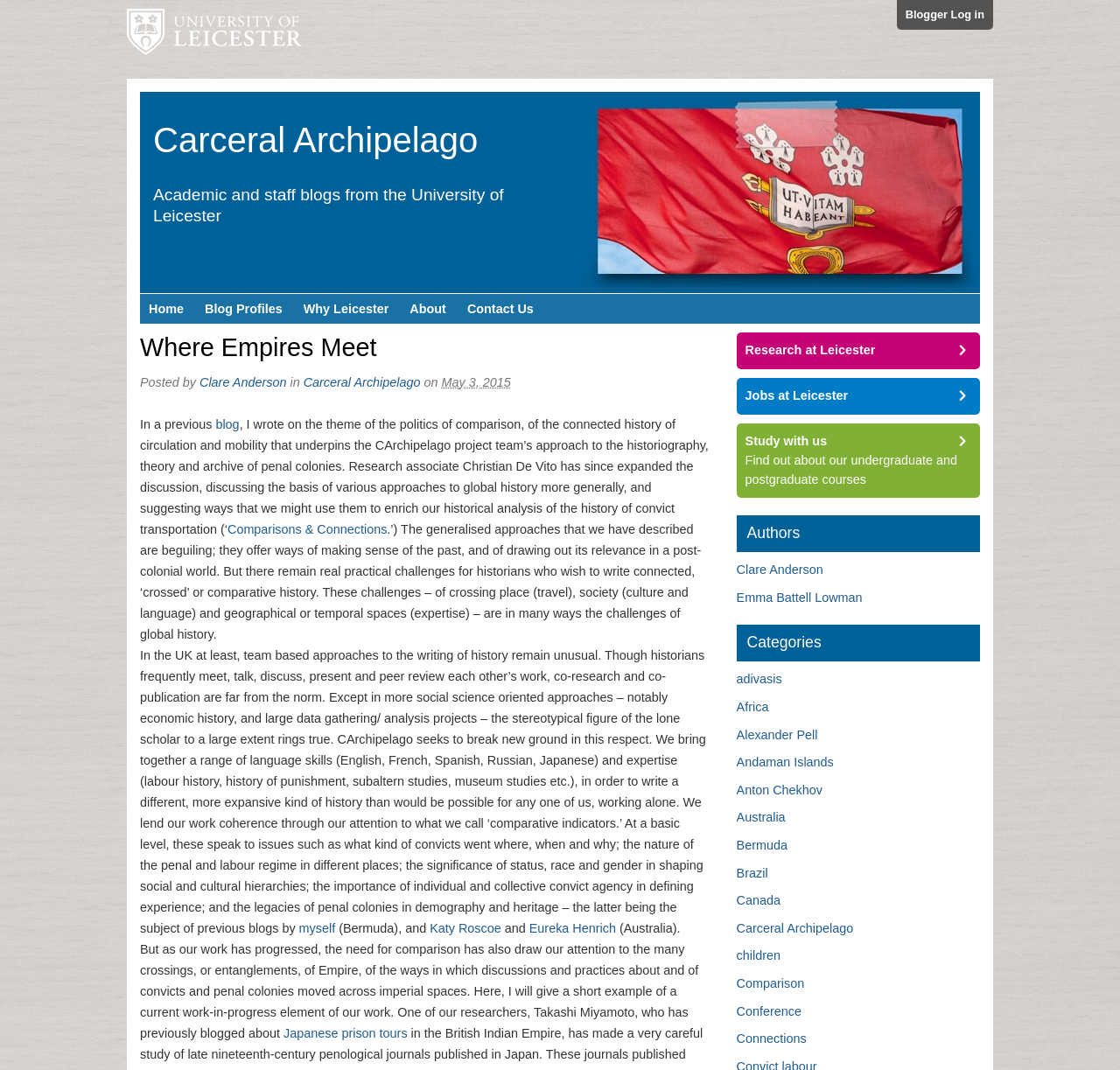Could you indicate the bounding box coordinates of the region to click in order to complete this instruction: "Read the blog post by Clare Anderson".

[0.178, 0.35, 0.256, 0.363]